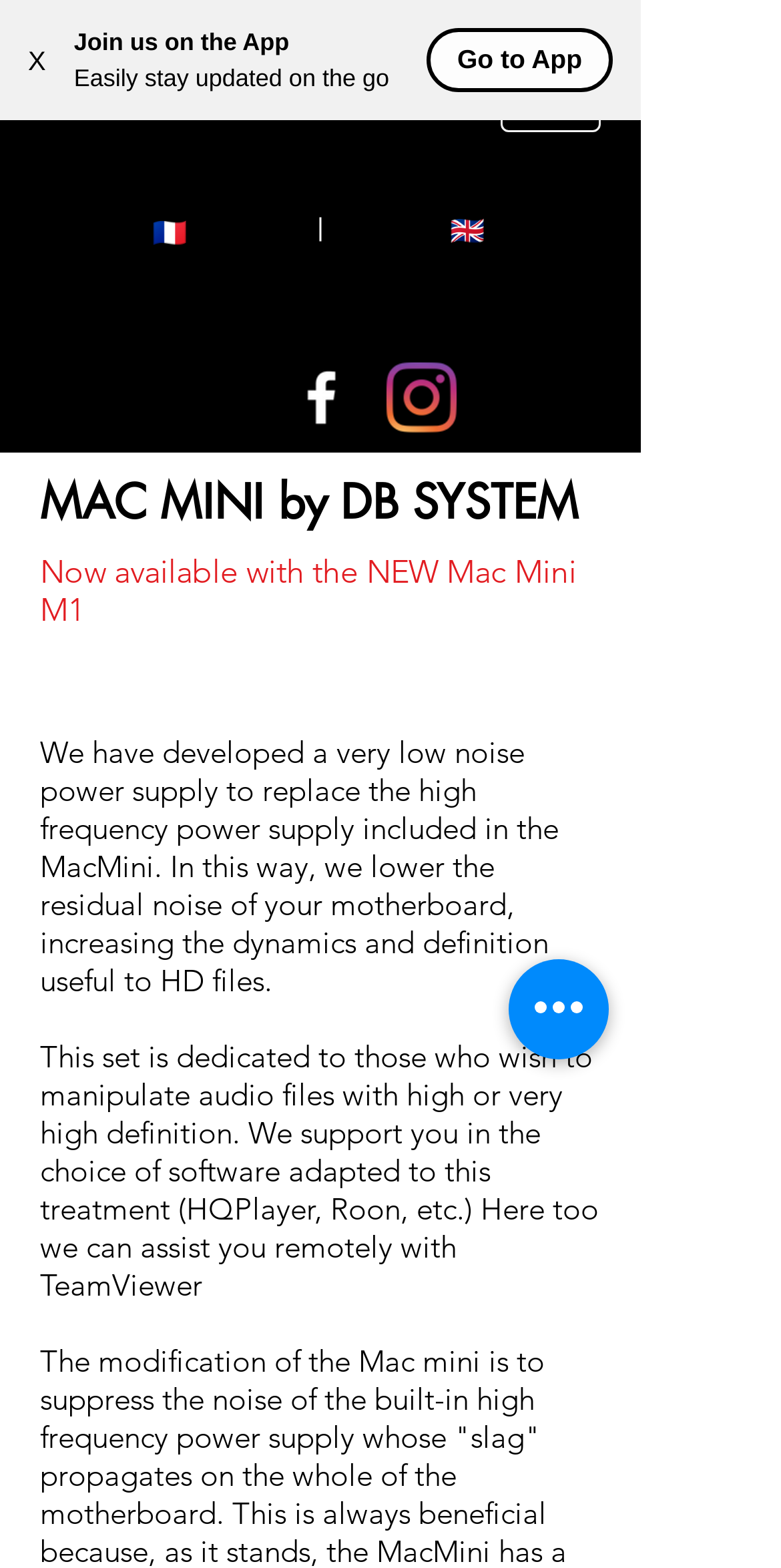Please provide a comprehensive answer to the question below using the information from the image: What is the 'Quick actions' button for?

I couldn't determine the purpose of the 'Quick actions' button as there is no text or description associated with it, but it might be related to the website's functionality or navigation.